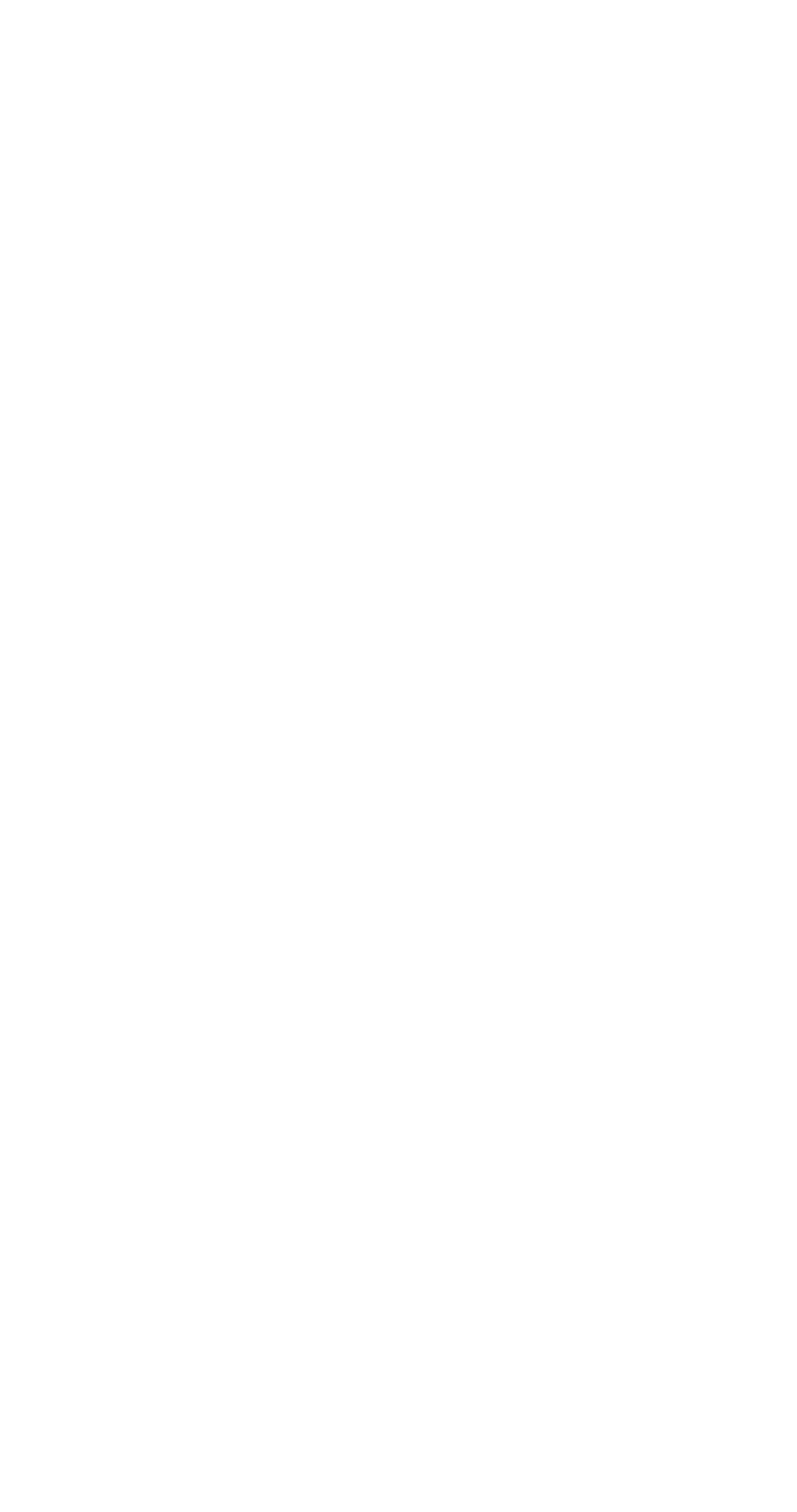Provide a brief response to the question using a single word or phrase: 
What is the email address?

ssfloormail@vodamail.co.za